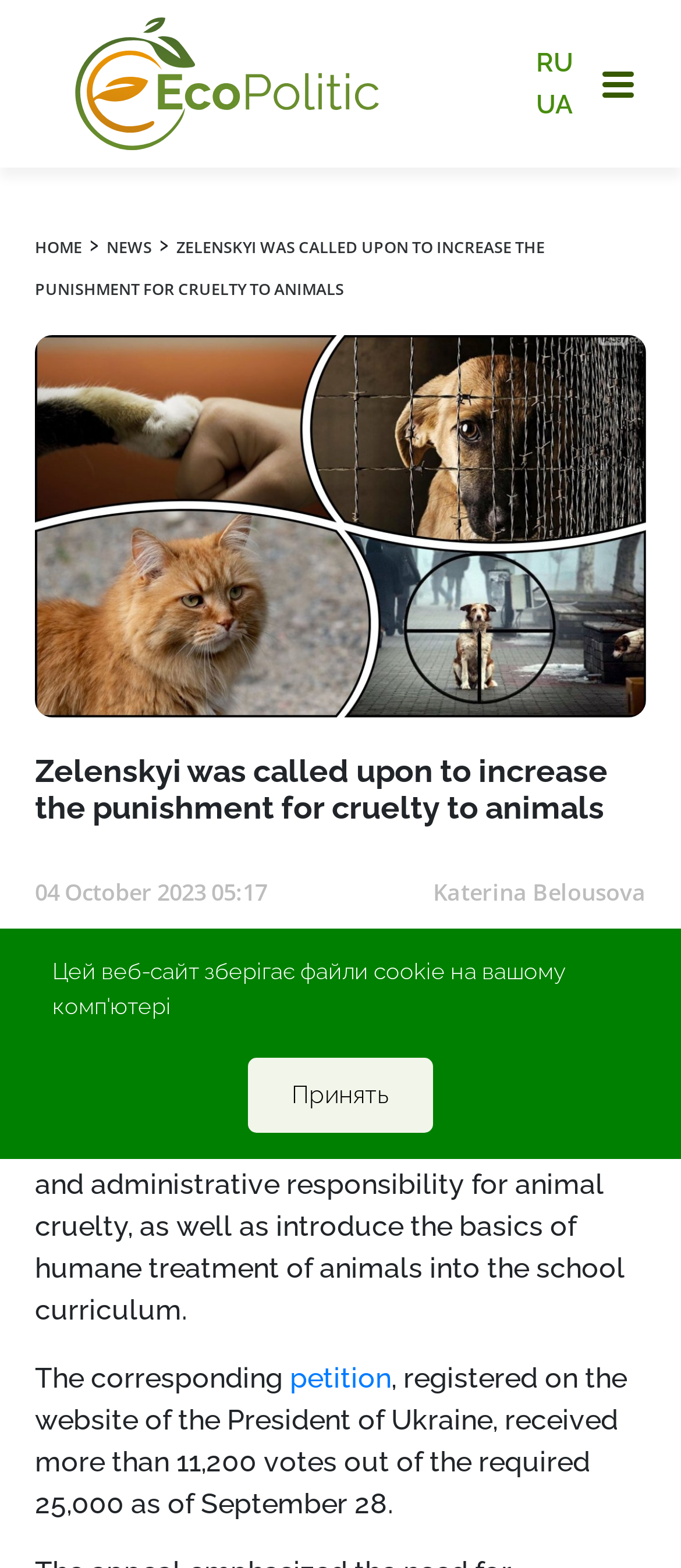Explain the contents of the webpage comprehensively.

The webpage appears to be a news article about the President of Ukraine, Volodymyr Zelenskyi, being urged to strengthen criminal and administrative responsibility for animal cruelty. 

At the top of the page, there are several links, including "Принять" and a language selection option with "RU" and "UA" links. On the top-right corner, there is a link with an image. 

Below these links, there is a main navigation menu with links to "HOME" and "NEWS", separated by a static text "›". 

The main content of the page starts with a heading that reads "Zelenskyi was called upon to increase the punishment for cruelty to animals". Below the heading, there is an image related to the article. 

The article's publication time is displayed on the left side, showing "04 October 2023 05:17". Next to the time, there is a link to the author, "Katerina Belousova". 

The main text of the article is divided into several paragraphs. The first paragraph mentions that fines for violence against animals are proposed to be increased to 268,400 hryvnias. 

The following paragraphs describe the petition urging the President to strengthen criminal and administrative responsibility for animal cruelty and introduce humane treatment of animals into the school curriculum. The petition has received more than 11,200 votes out of the required 25,000 as of September 28.